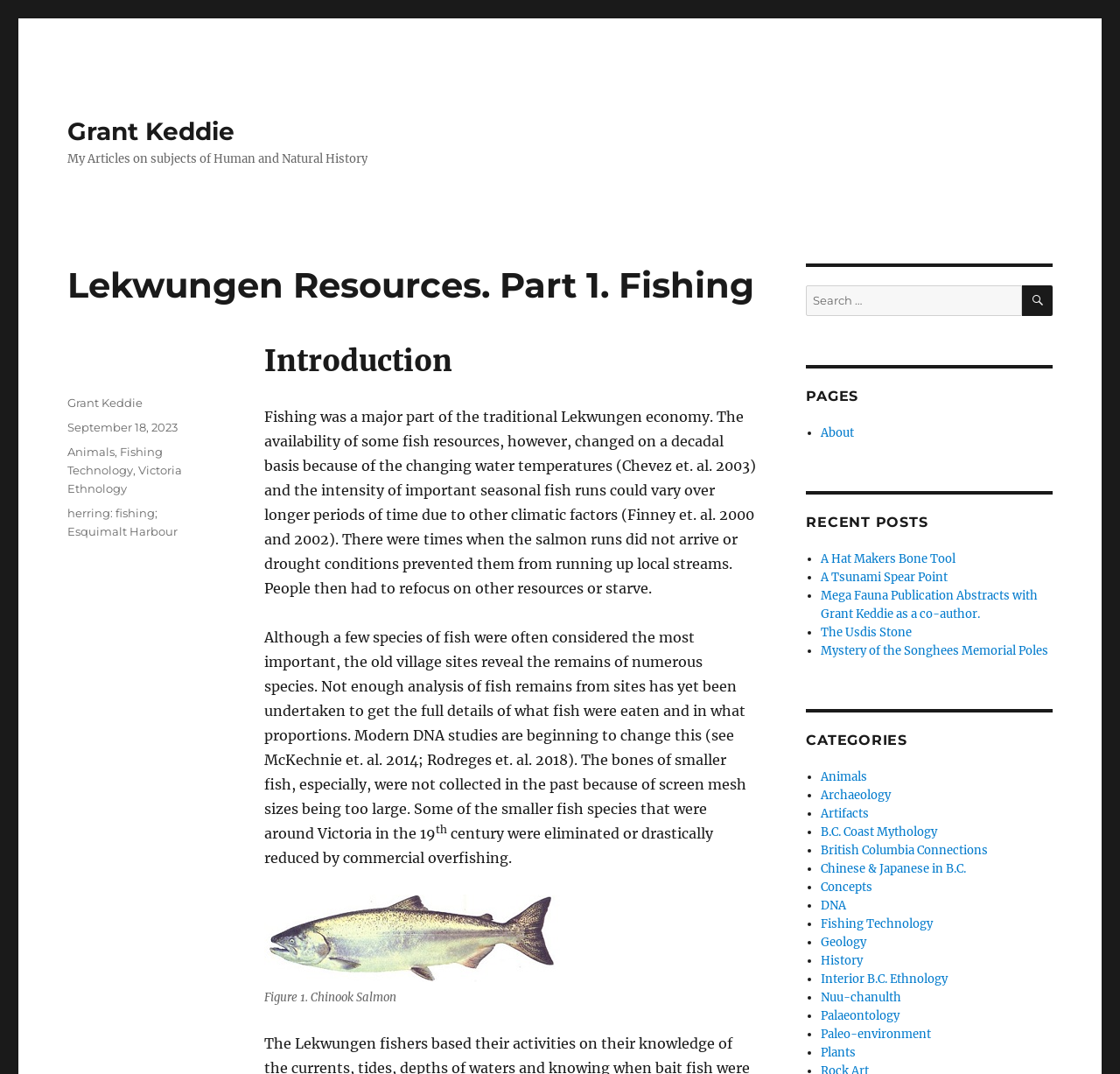Find the bounding box coordinates corresponding to the UI element with the description: "September 18, 2023September 19, 2023". The coordinates should be formatted as [left, top, right, bottom], with values as floats between 0 and 1.

[0.06, 0.391, 0.159, 0.404]